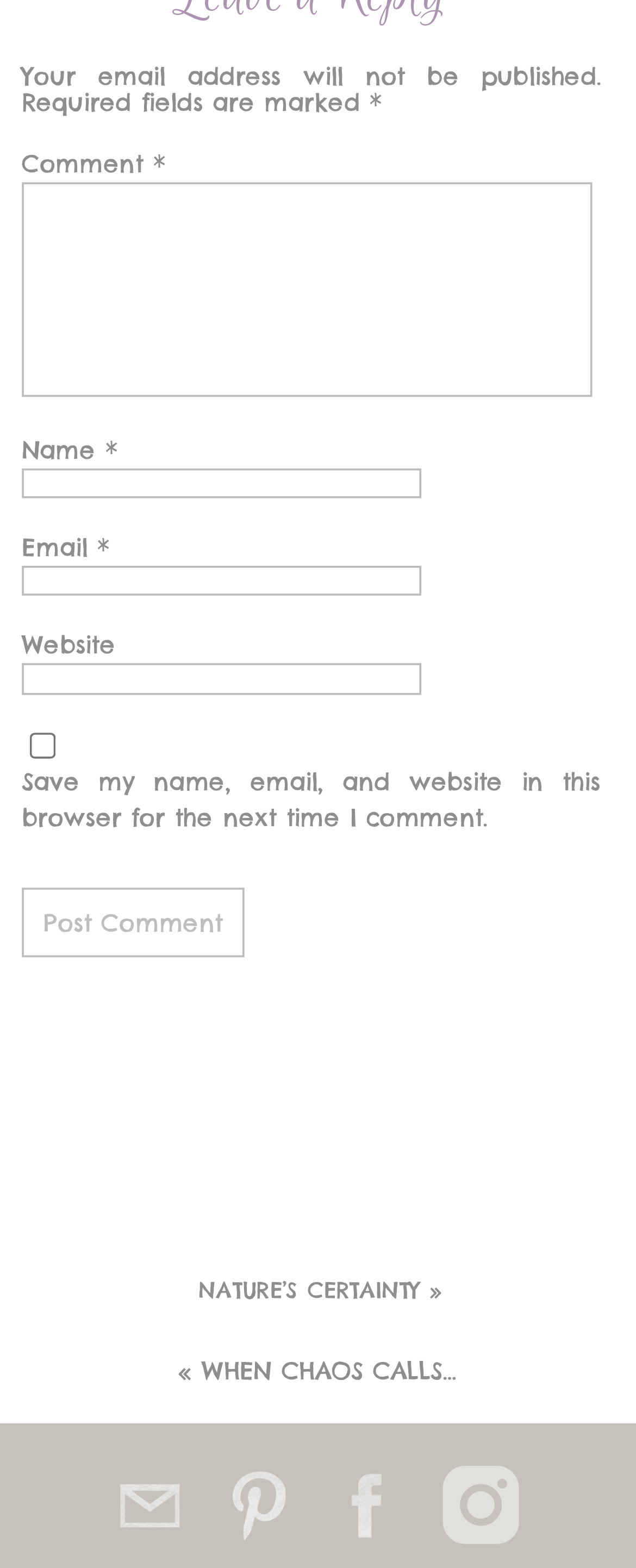Using the webpage screenshot, locate the HTML element that fits the following description and provide its bounding box: "parent_node: Email * aria-describedby="email-notes" name="email"".

[0.034, 0.361, 0.662, 0.38]